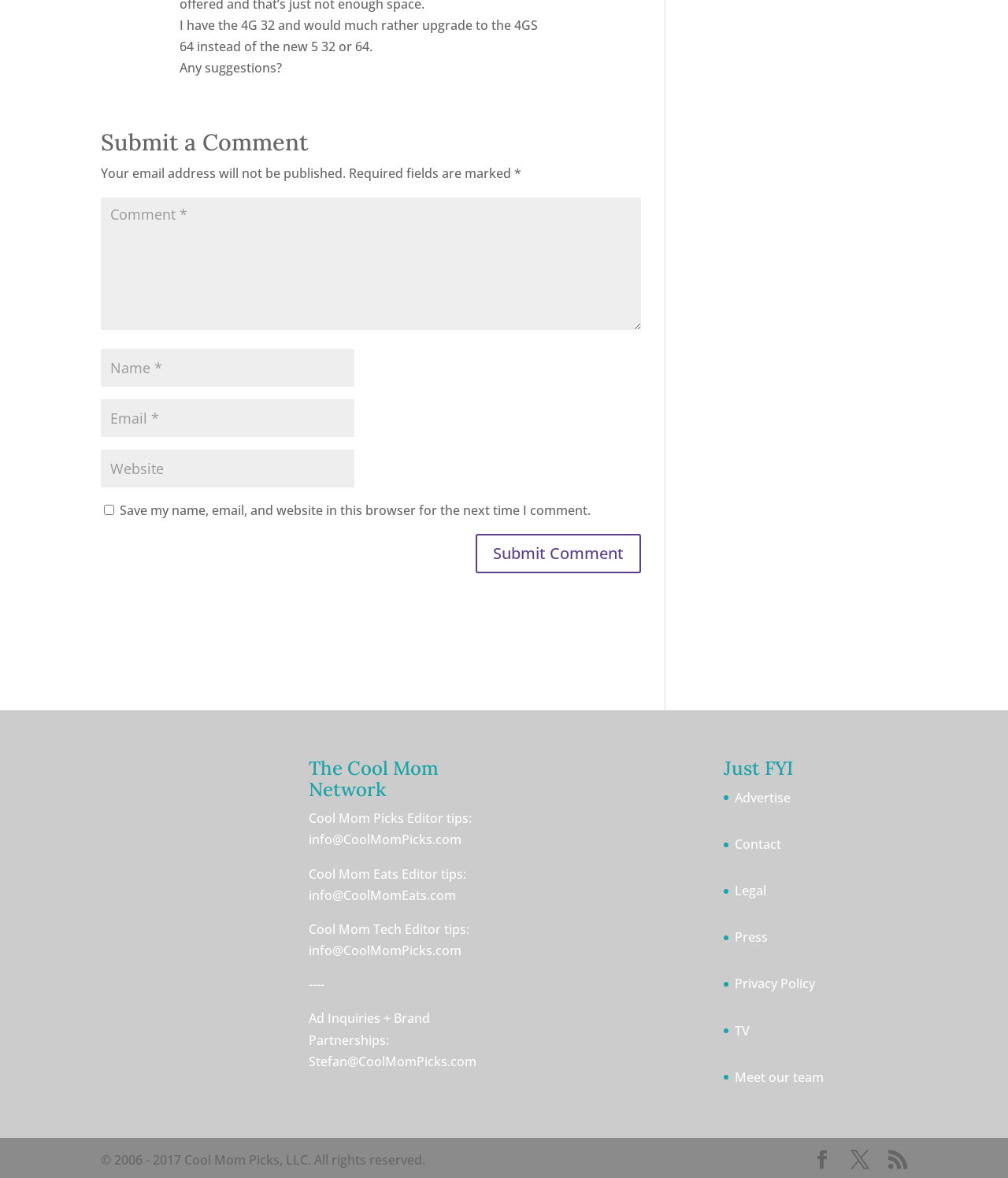Can you determine the bounding box coordinates of the area that needs to be clicked to fulfill the following instruction: "Enter your email address"?

[0.1, 0.339, 0.352, 0.371]